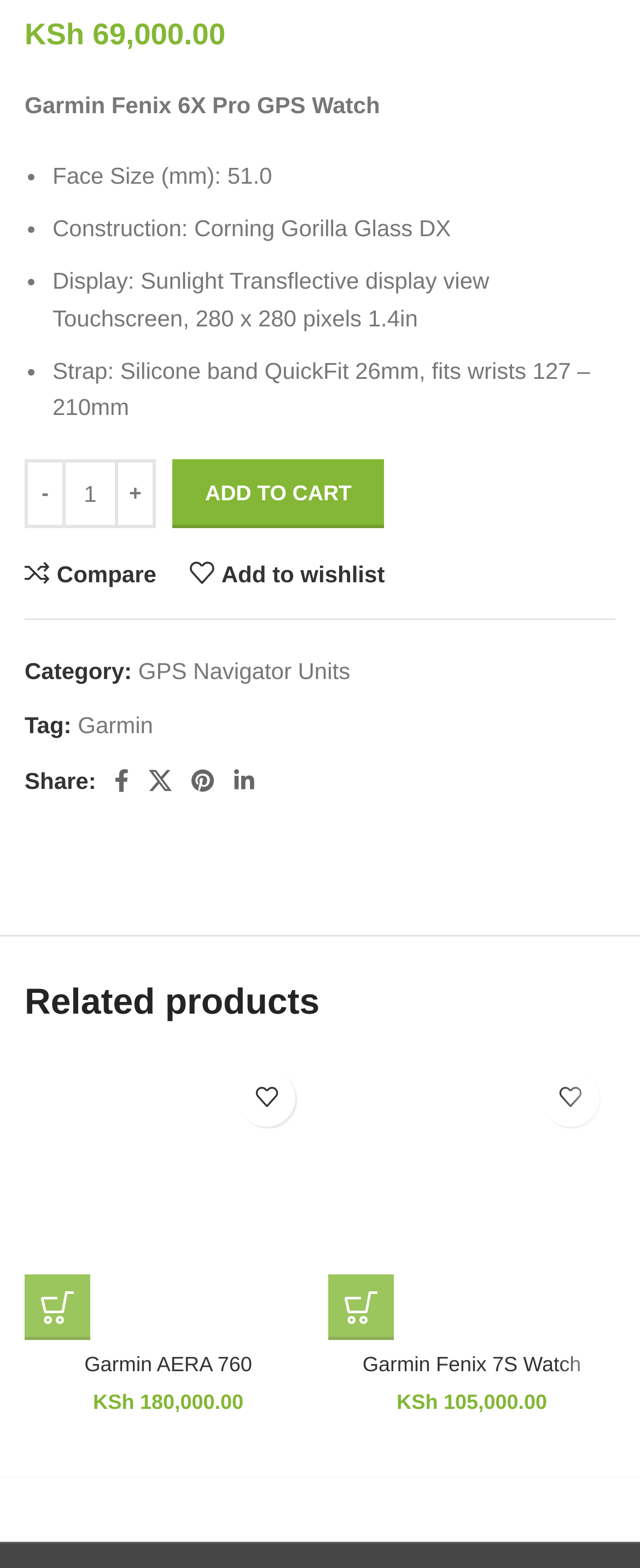Find the bounding box coordinates of the element to click in order to complete this instruction: "Click the 'ADD TO CART' button". The bounding box coordinates must be four float numbers between 0 and 1, denoted as [left, top, right, bottom].

[0.269, 0.293, 0.601, 0.337]